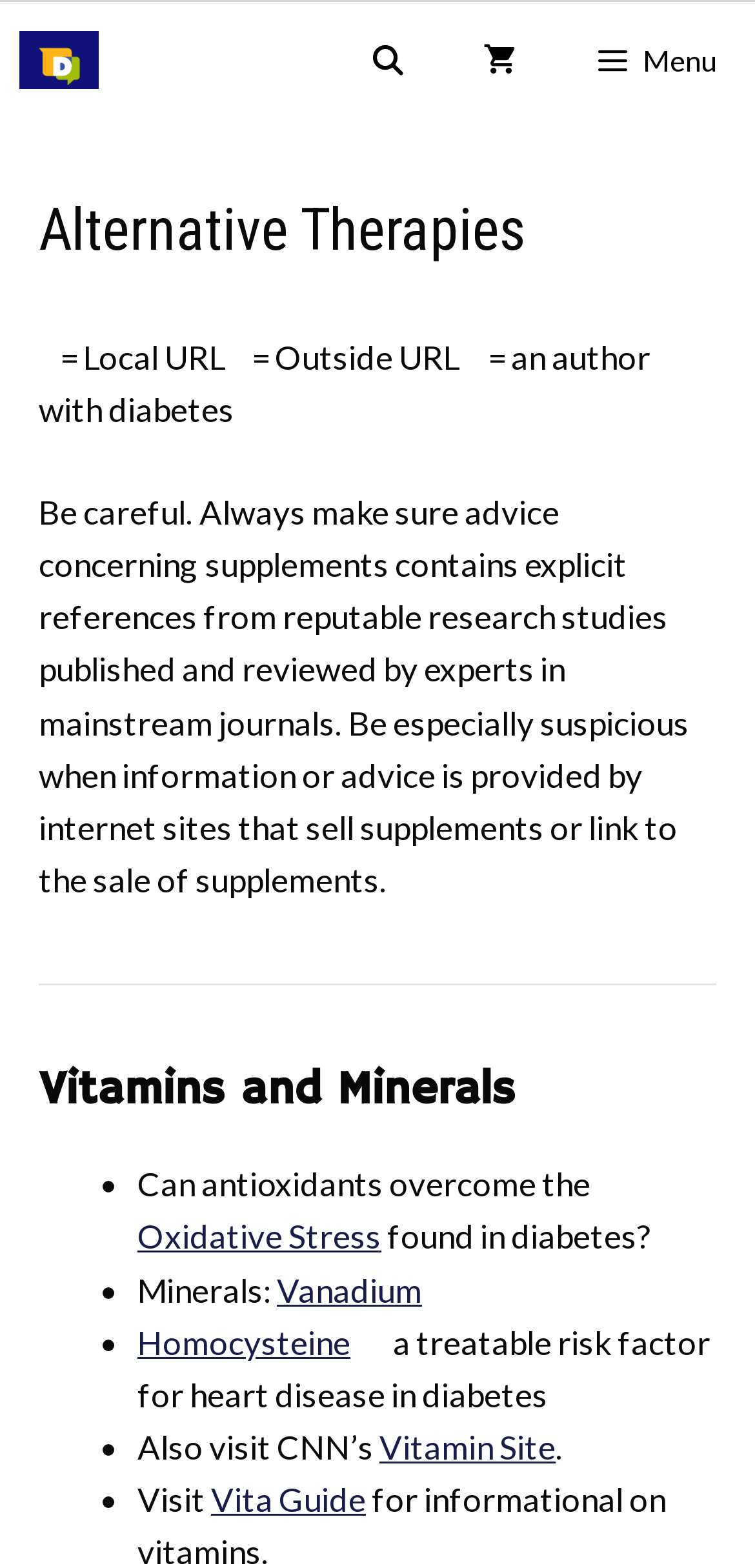What is the first vitamin or mineral mentioned?
Look at the screenshot and respond with a single word or phrase.

Antioxidants